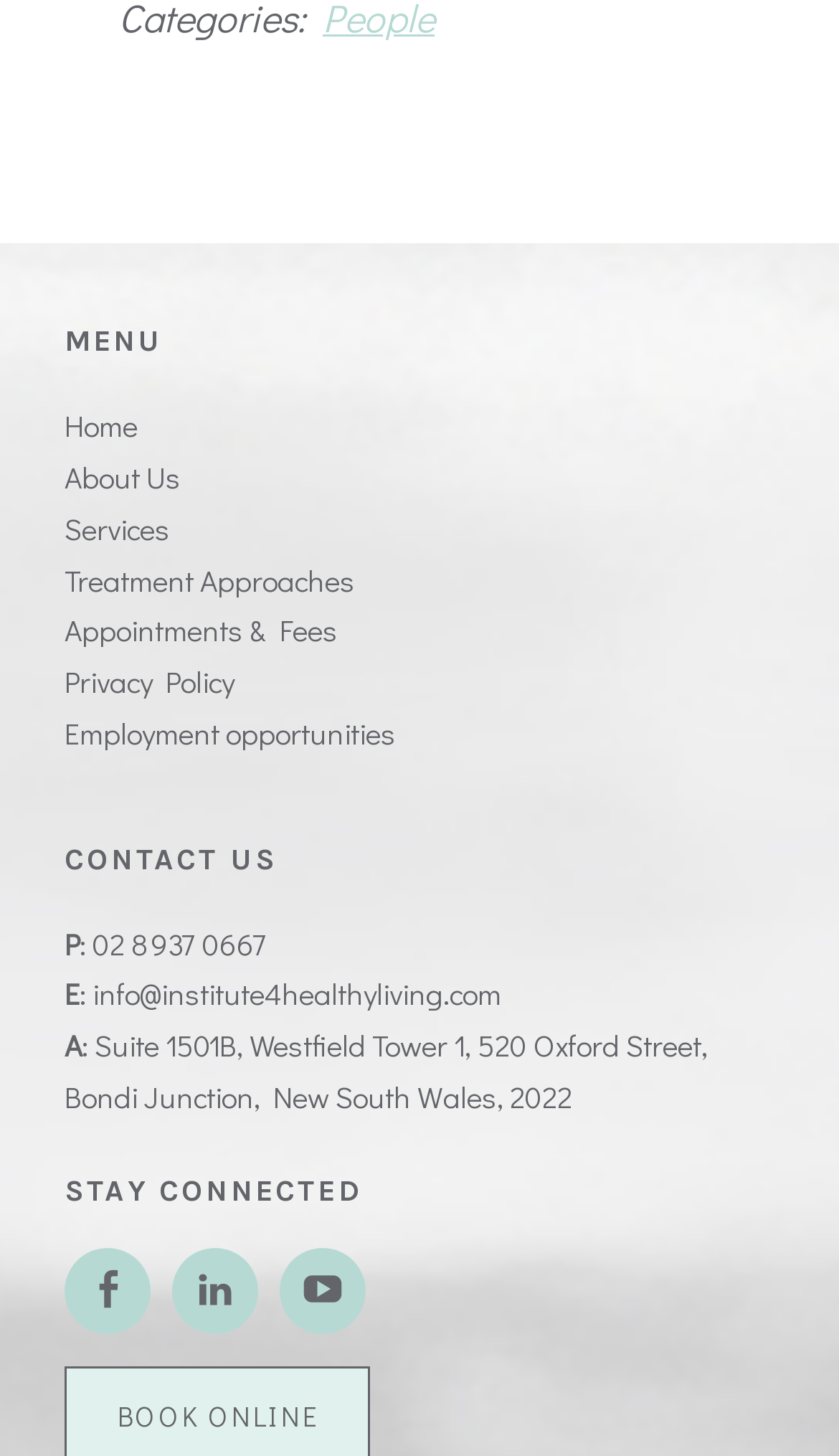How many links are in the MENU section?
Using the visual information, respond with a single word or phrase.

7